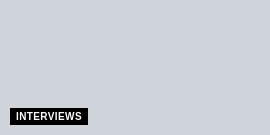What type of content is featured in the 'INTERVIEWS' section?
Look at the screenshot and give a one-word or phrase answer.

In-depth interviews